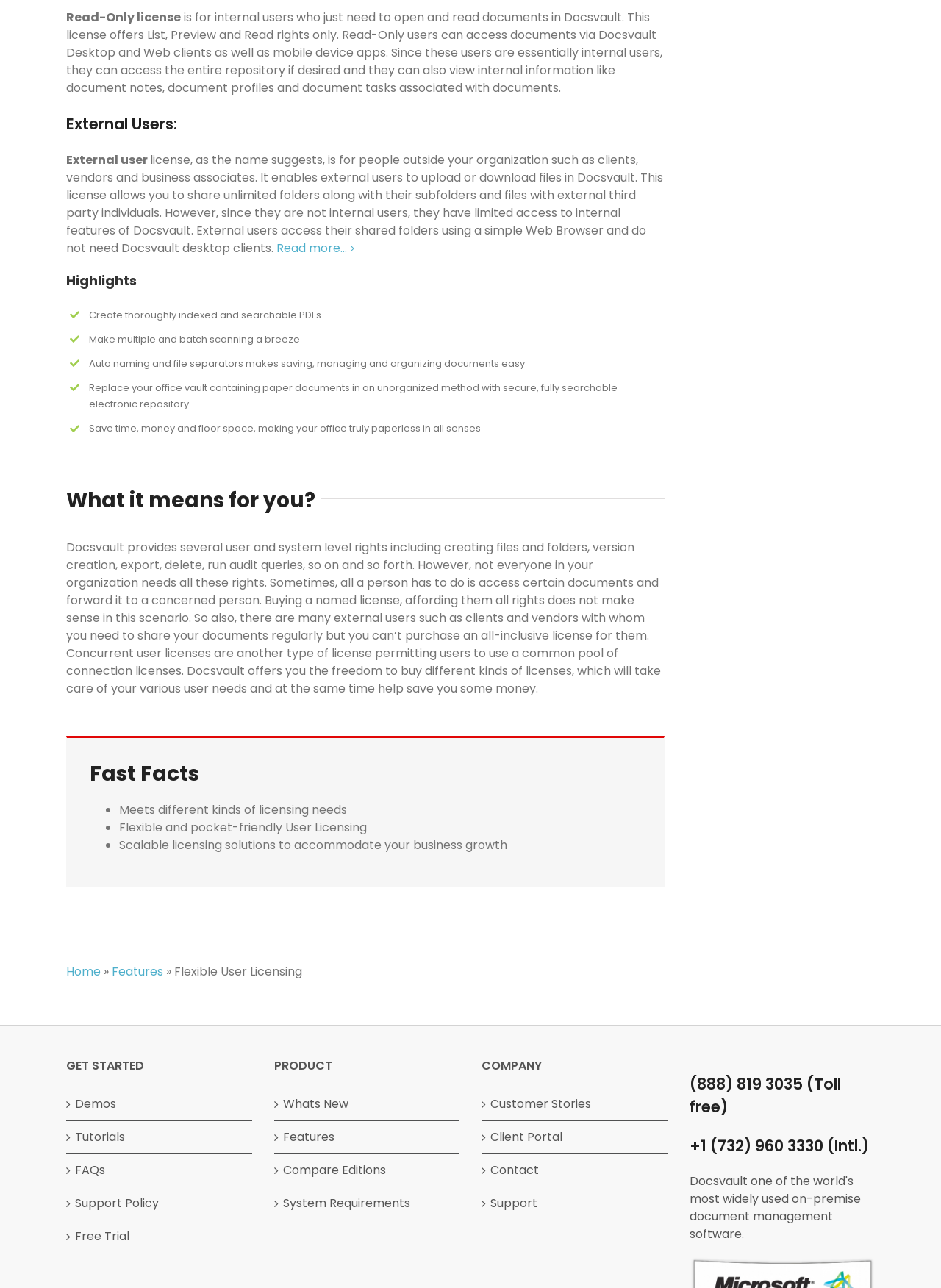By analyzing the image, answer the following question with a detailed response: What can external users do with Docsvault?

According to the webpage, external users can upload or download files in Docsvault with the External User license, which enables them to share unlimited folders along with their subfolders and files with external third-party individuals.